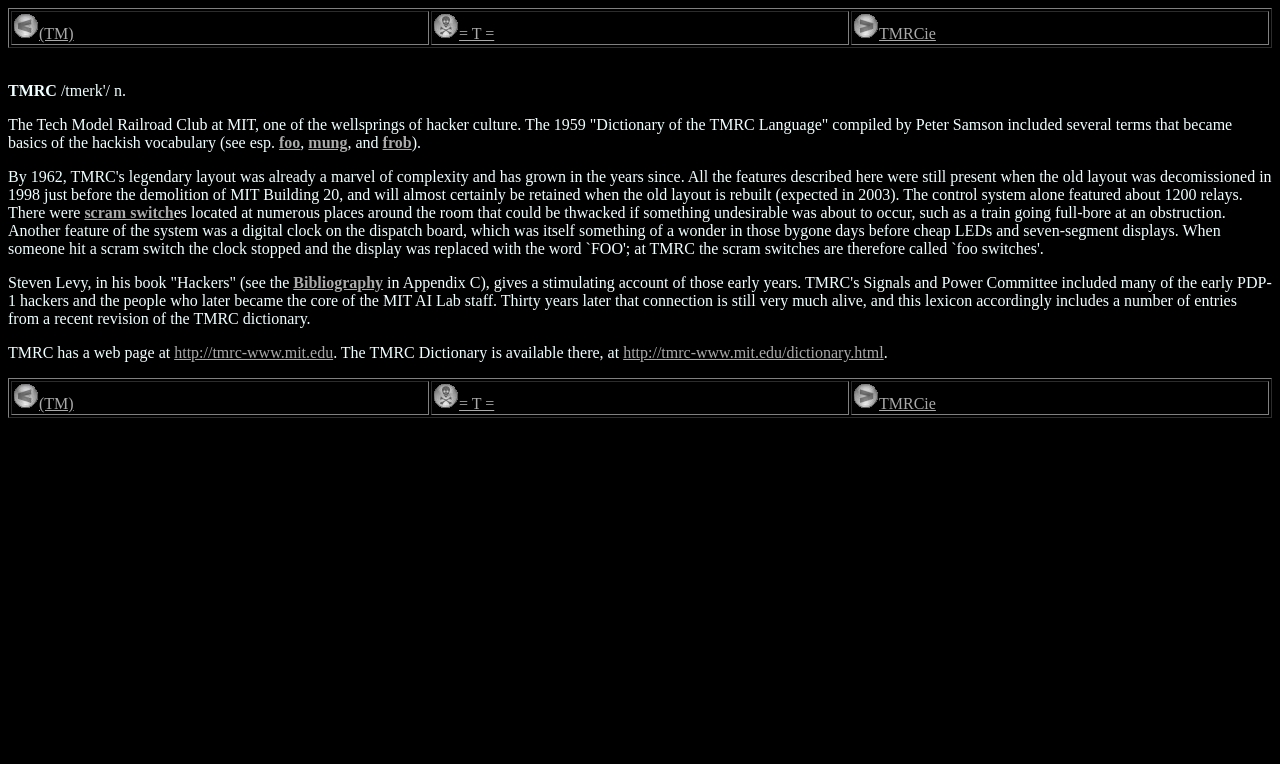What is the name of the club mentioned on the webpage? Based on the screenshot, please respond with a single word or phrase.

TMRC